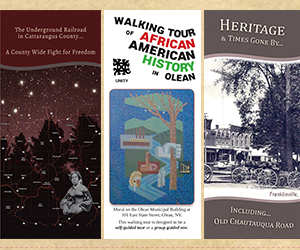Please reply to the following question with a single word or a short phrase:
What is the center brochure about?

Walking tour of Olean